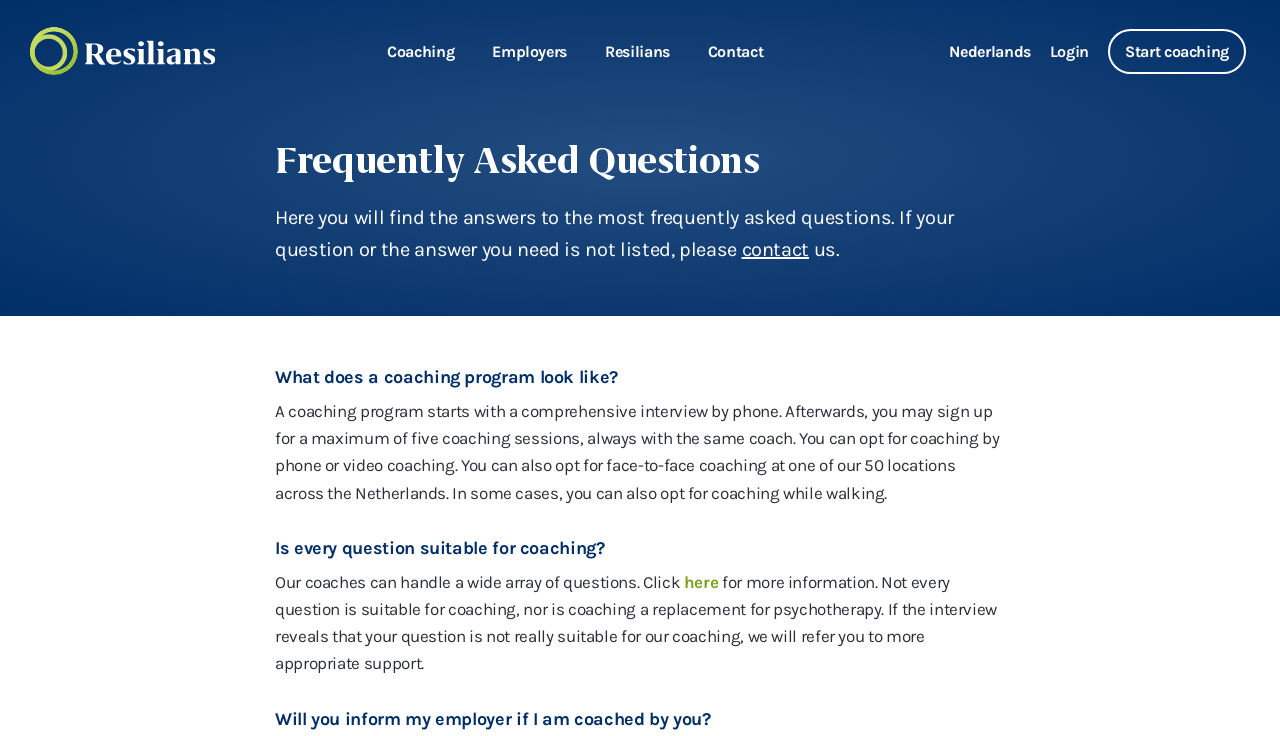Please provide a one-word or phrase answer to the question: 
What happens if your question is not suitable for coaching?

You will be referred to more appropriate support